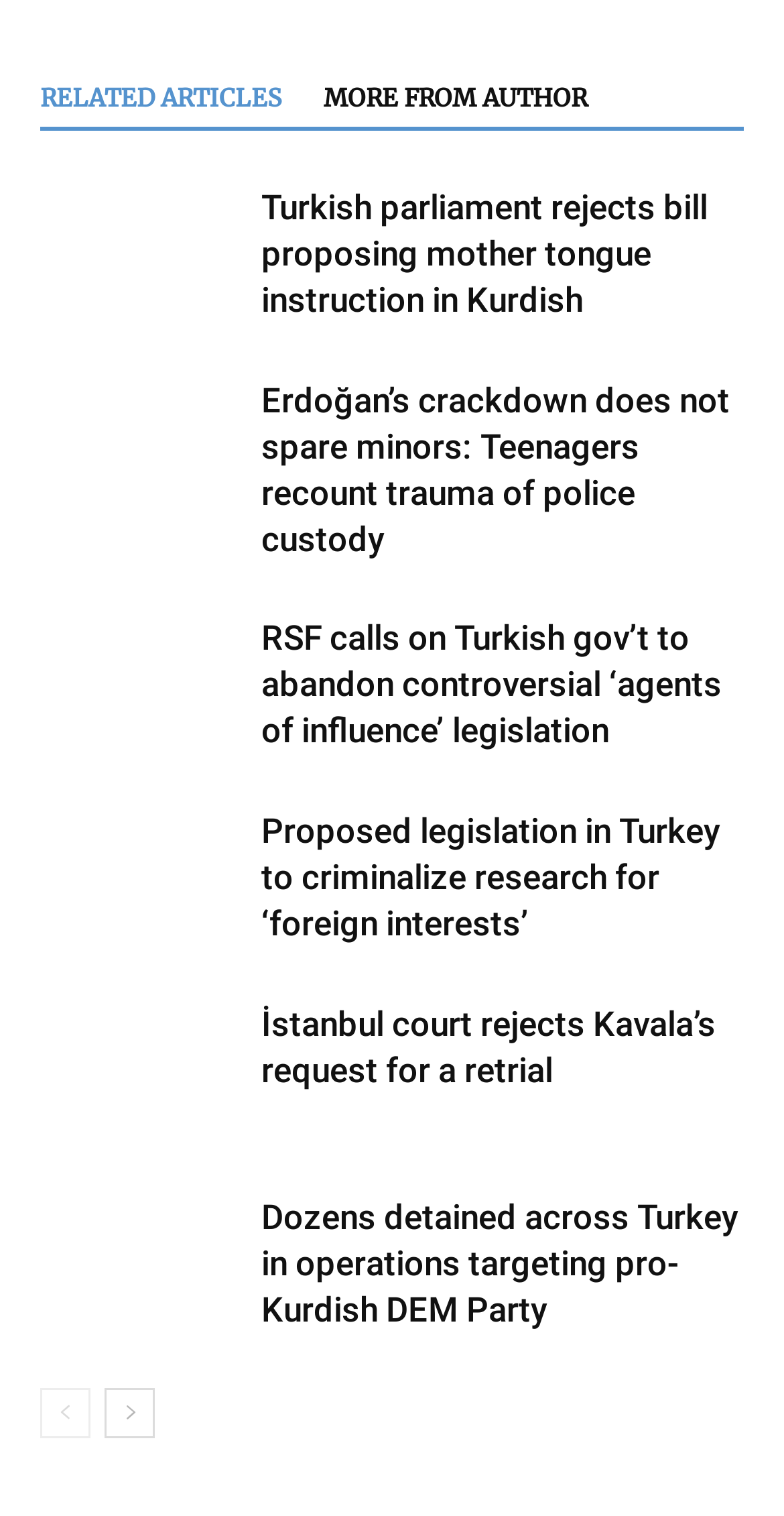Determine the bounding box coordinates of the target area to click to execute the following instruction: "Read about Erdoğan’s crackdown on minors."

[0.051, 0.249, 0.308, 0.341]